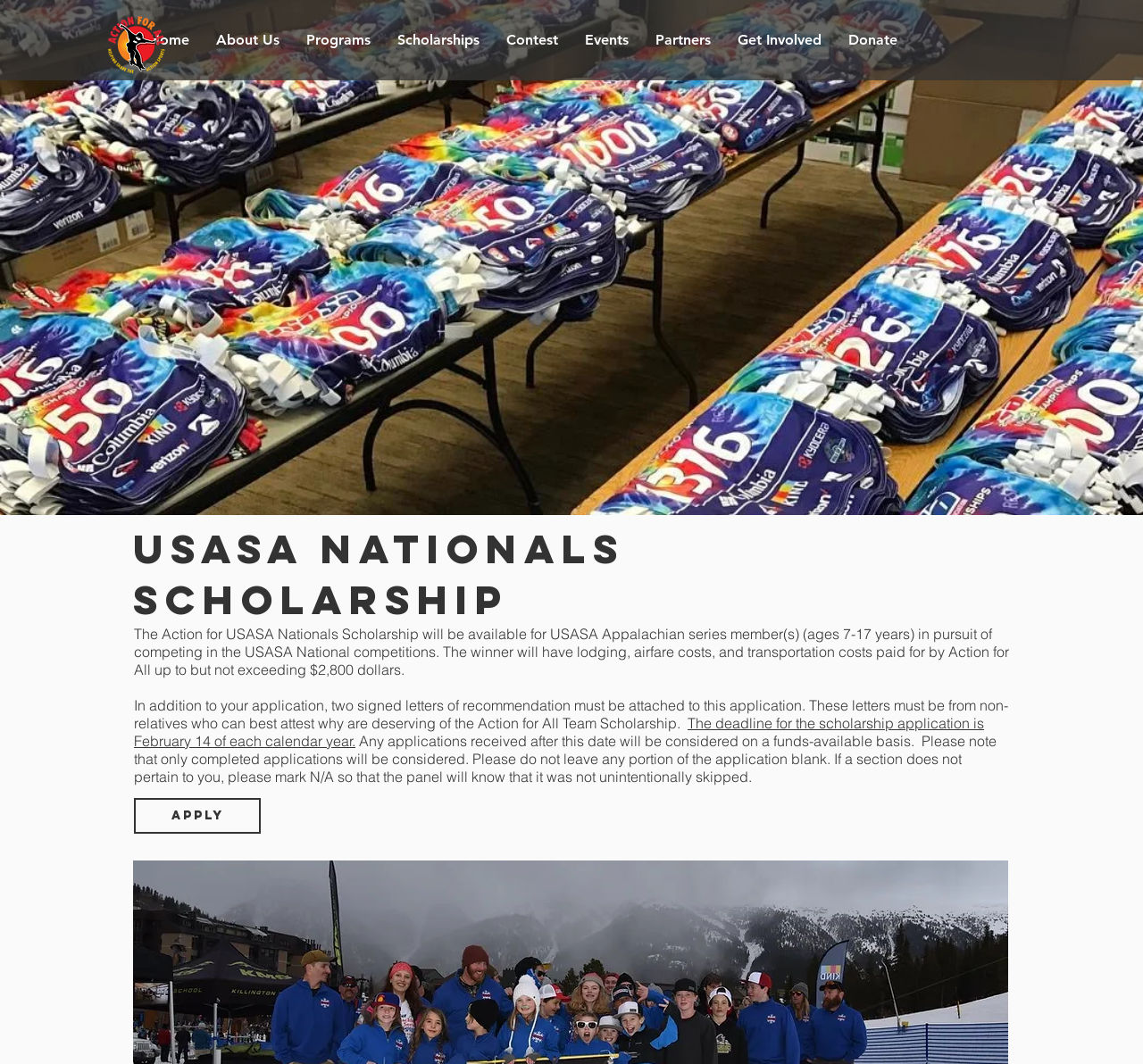Determine the bounding box coordinates of the clickable area required to perform the following instruction: "Click the 'Home' link". The coordinates should be represented as four float numbers between 0 and 1: [left, top, right, bottom].

[0.119, 0.017, 0.177, 0.059]